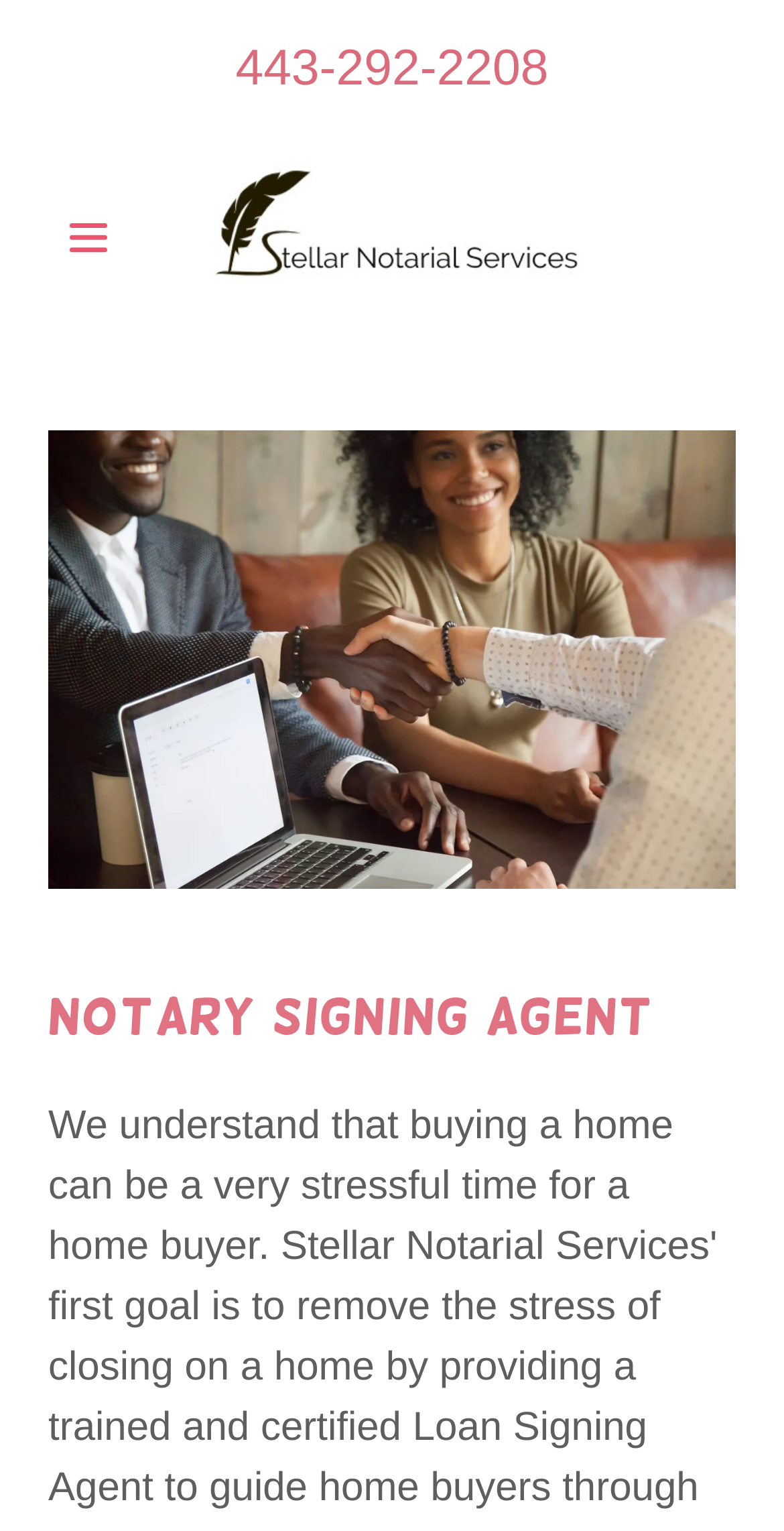What is the shape of the icon next to the link?
Refer to the image and give a detailed response to the question.

I found the shape of the icon by looking at the image element next to the link with the text 'Trustworthy notarization requires experience and impartiality!' which suggests it is an image.